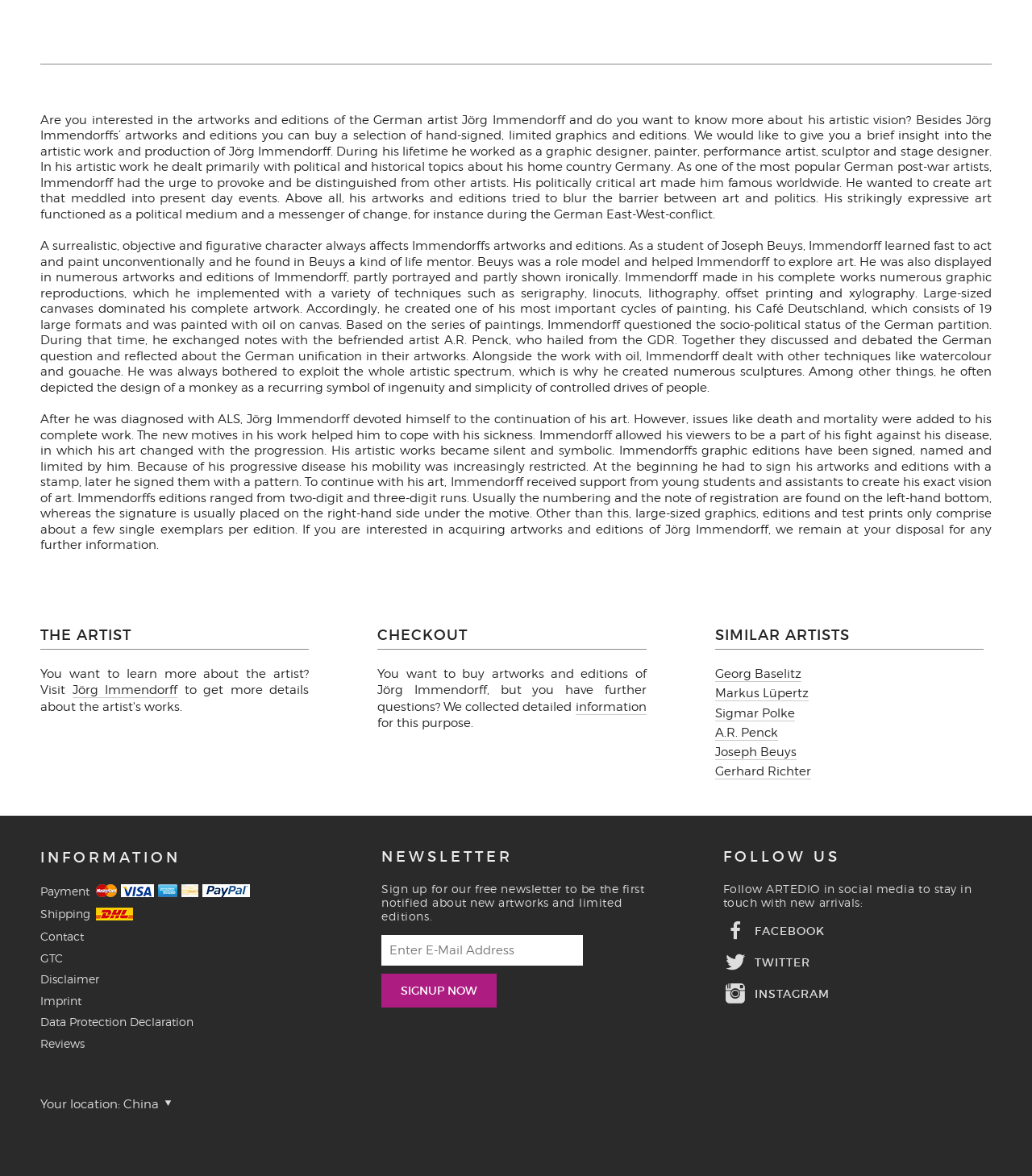Can you find the bounding box coordinates of the area I should click to execute the following instruction: "Sign up for the newsletter"?

[0.37, 0.828, 0.481, 0.857]